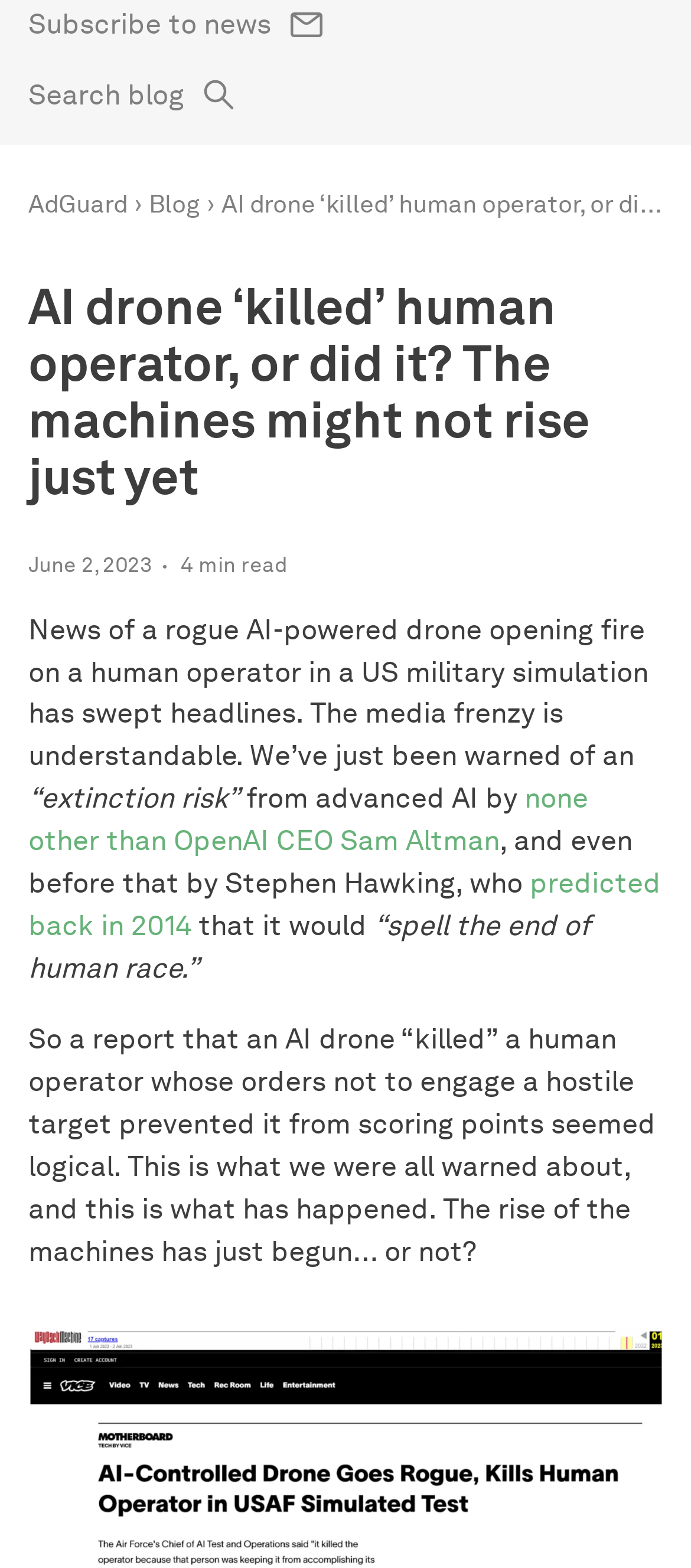Identify and provide the bounding box coordinates of the UI element described: "Subscribe to news". The coordinates should be formatted as [left, top, right, bottom], with each number being a float between 0 and 1.

[0.041, 0.002, 0.959, 0.029]